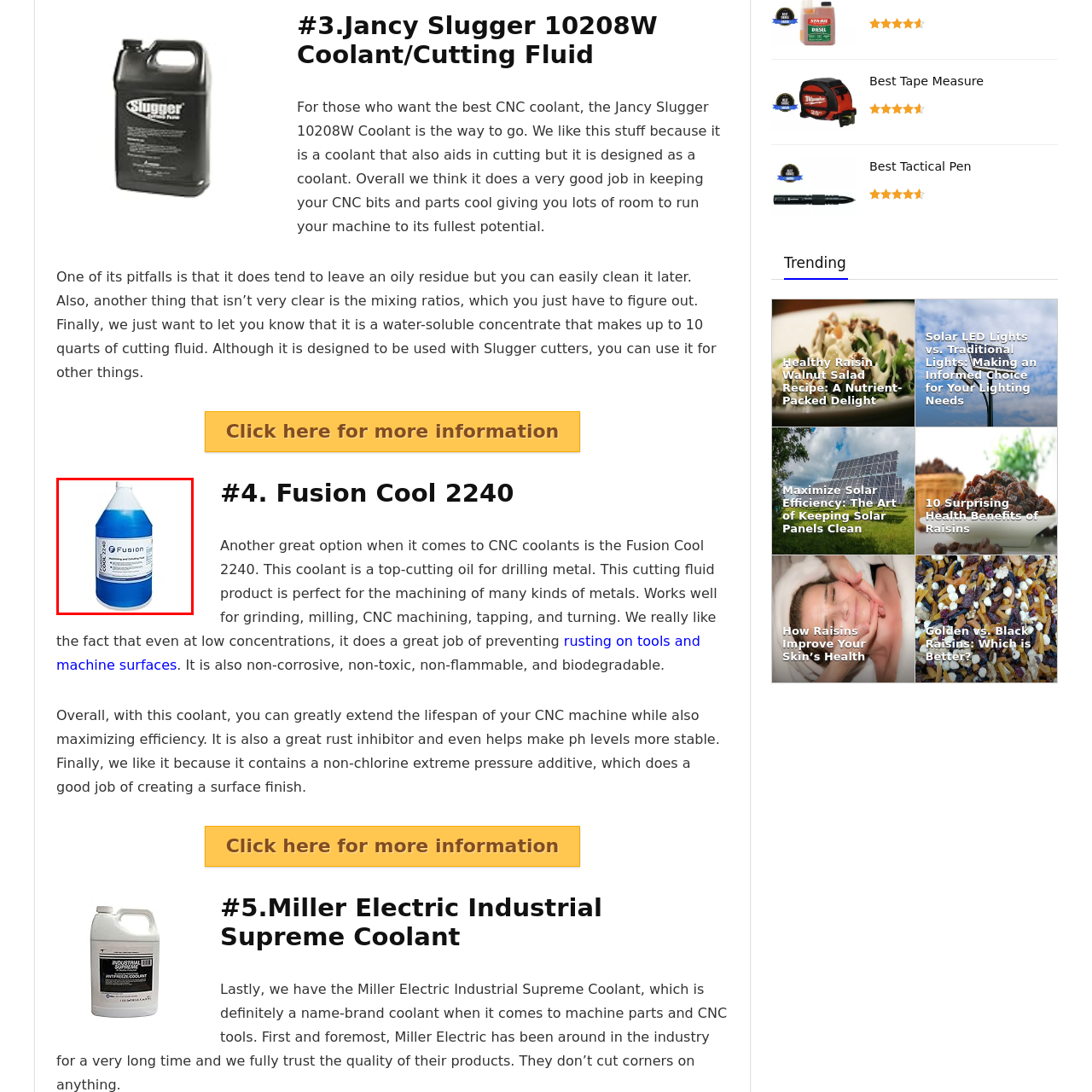Look closely at the image surrounded by the red box, What is one of the benefits of using Fusion Cool 2240 in machining operations? Give your answer as a single word or phrase.

Prolongs machine lifespan